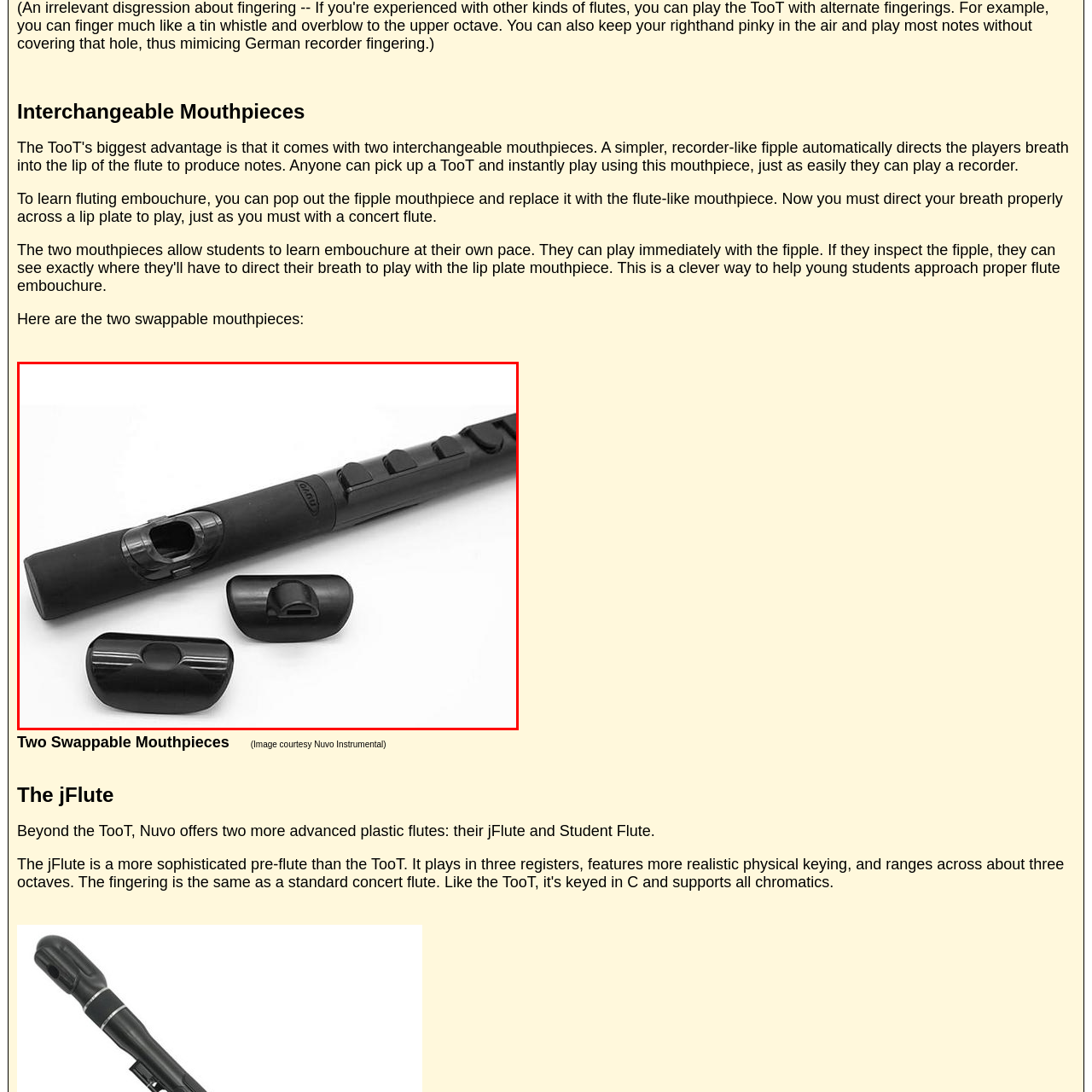Review the part of the image encased in the red box and give an elaborate answer to the question posed: How many mouthpieces are included with the flute?

The image shows two interchangeable mouthpieces displayed below the main flute, in addition to the fipple mouthpiece already attached to the main body, making a total of three mouthpieces.